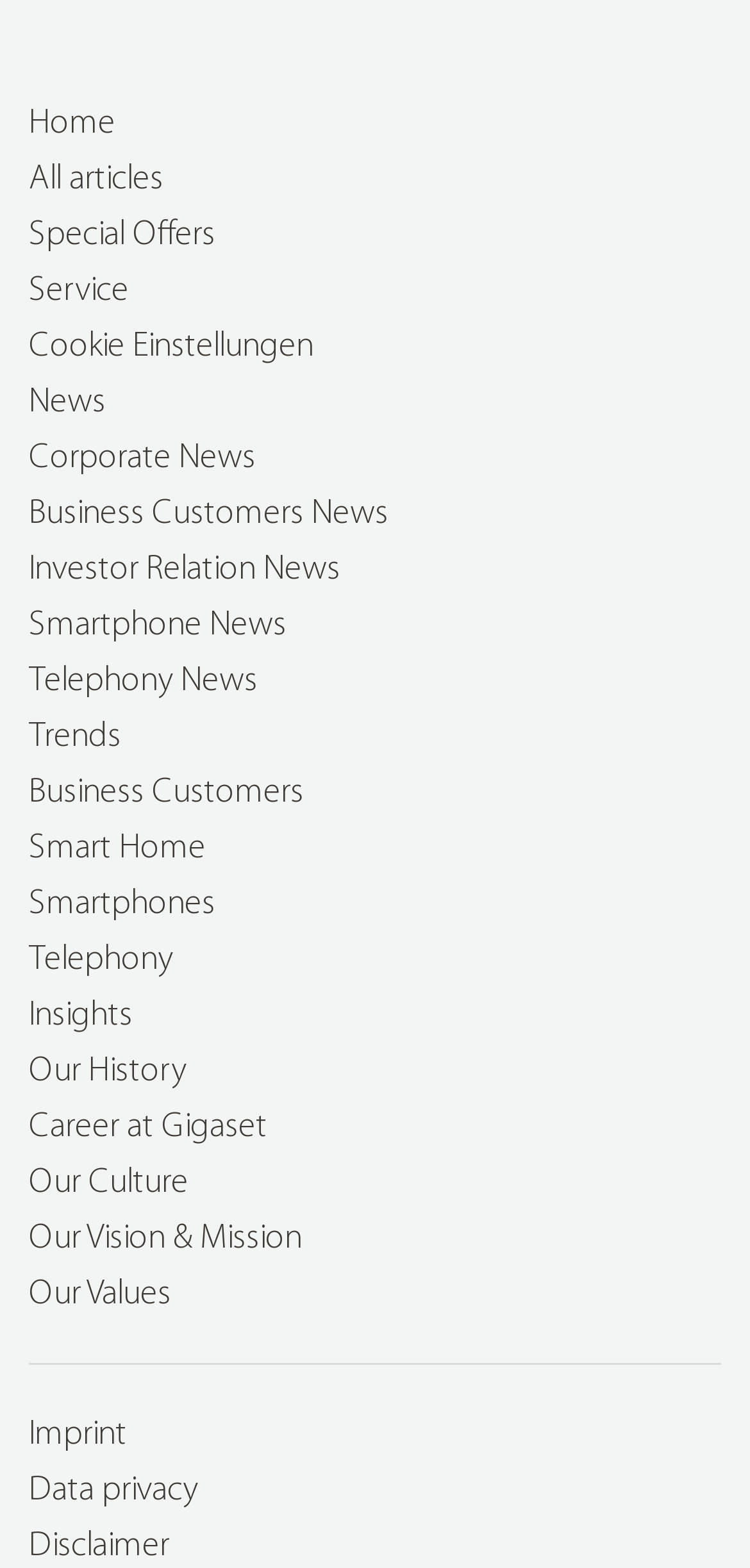Determine the bounding box coordinates of the element that should be clicked to execute the following command: "Toggle navigation".

None